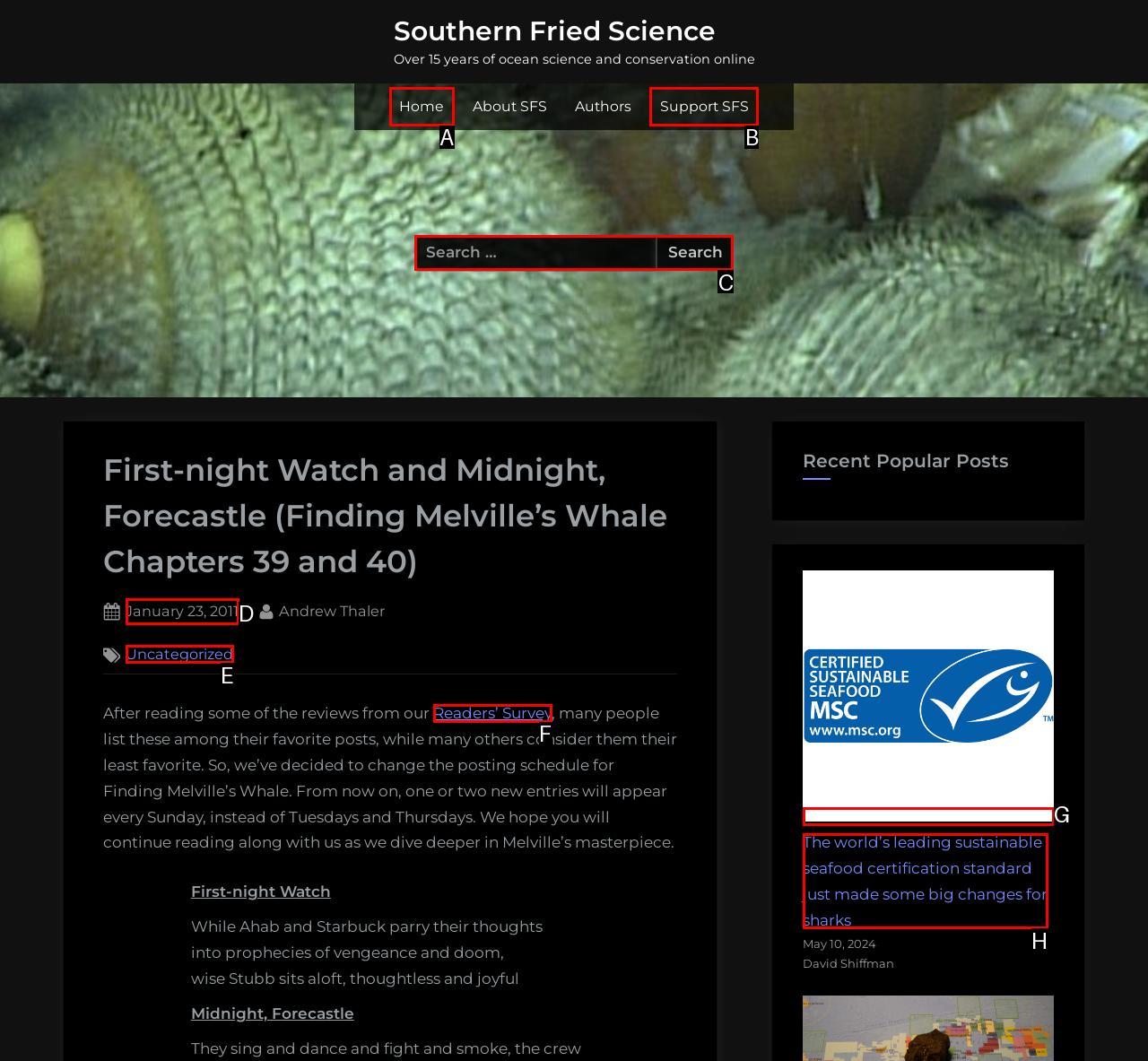Please indicate which option's letter corresponds to the task: Search for something by examining the highlighted elements in the screenshot.

C